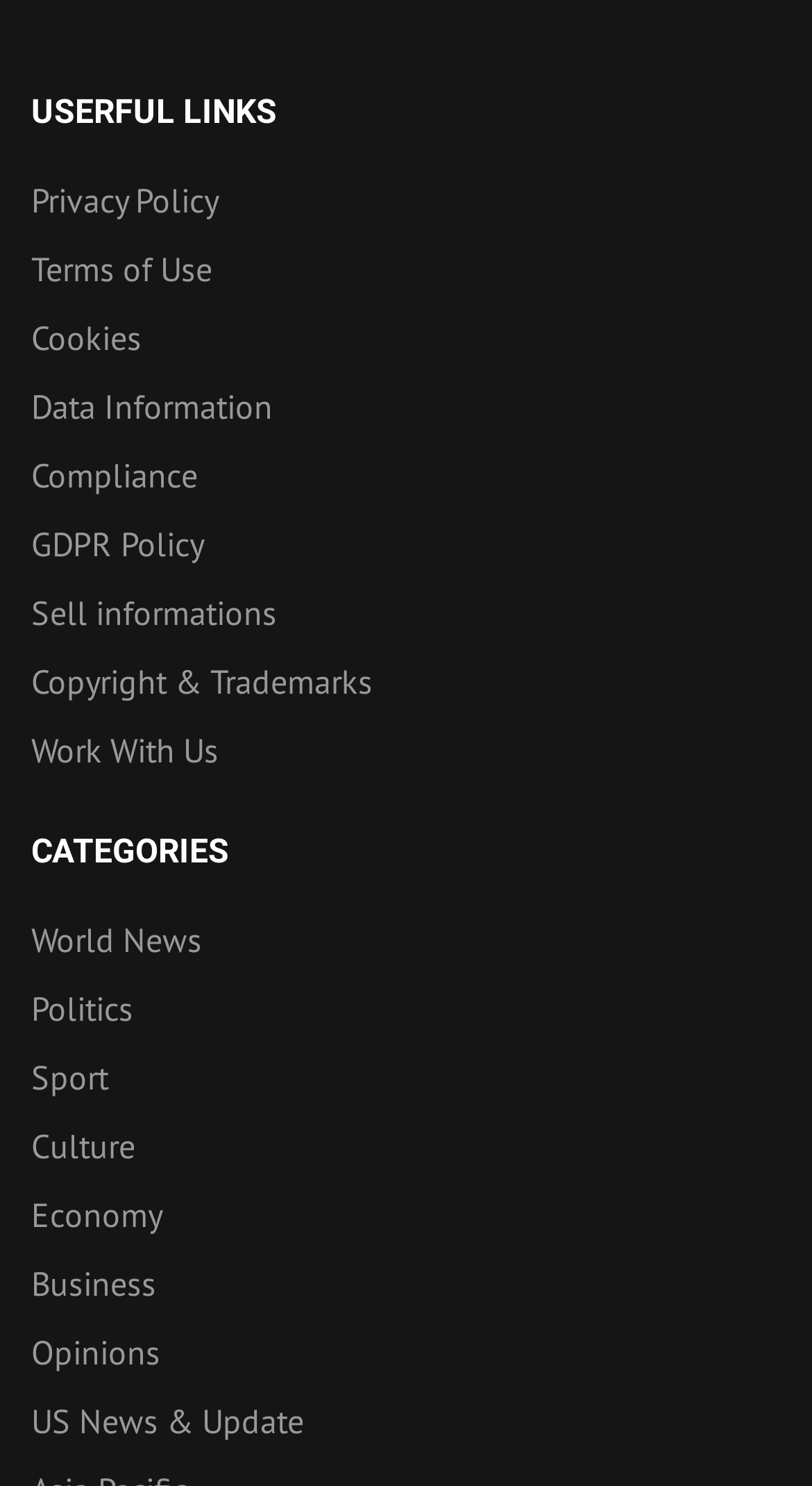Specify the bounding box coordinates of the element's area that should be clicked to execute the given instruction: "Subscribe via email". The coordinates should be four float numbers between 0 and 1, i.e., [left, top, right, bottom].

None